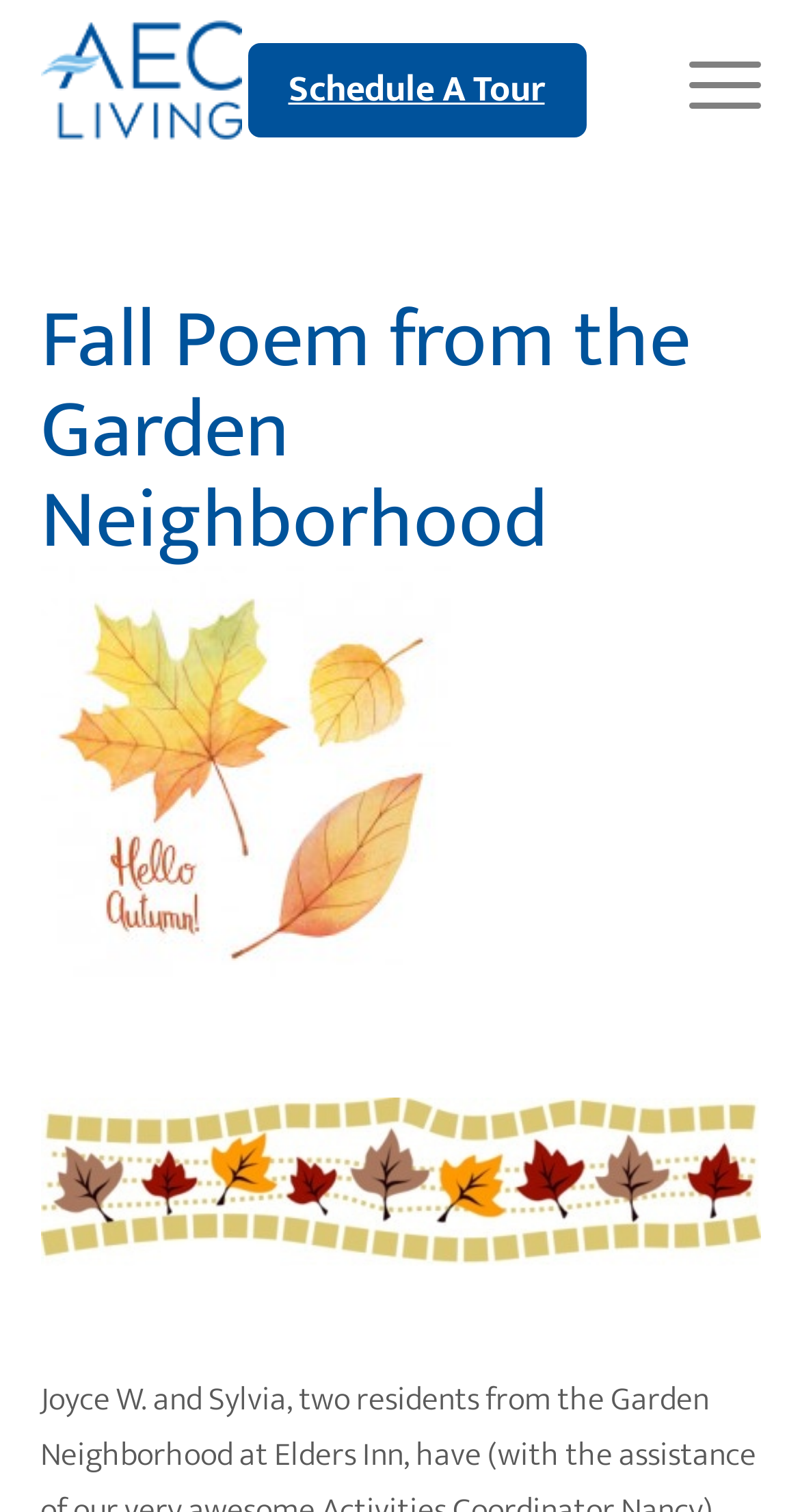Using the provided element description: "alt="Autumn Borders"", determine the bounding box coordinates of the corresponding UI element in the screenshot.

[0.05, 0.712, 0.95, 0.851]